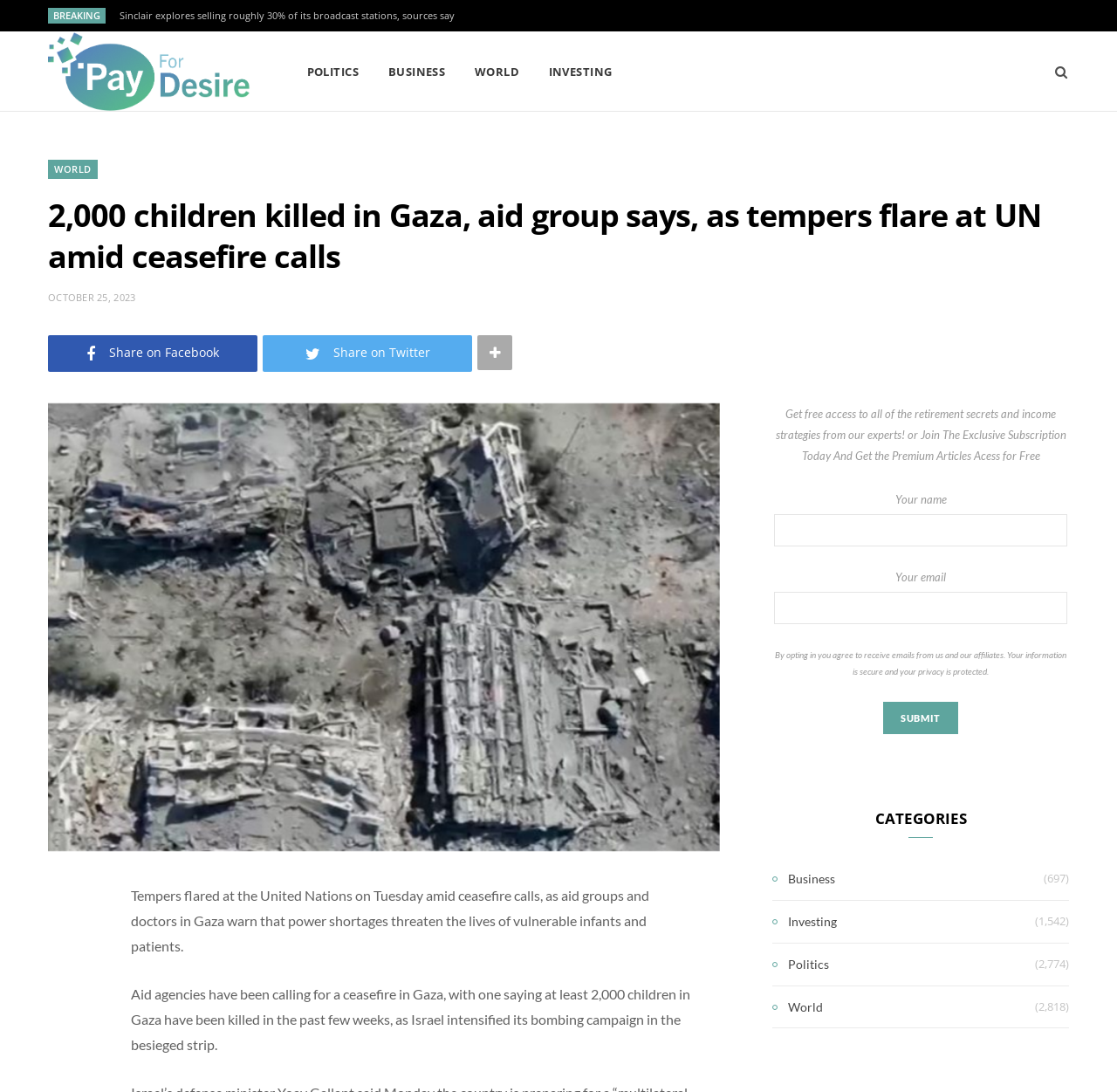What is the topic of the article?
Analyze the image and deliver a detailed answer to the question.

The article's heading is '2,000 children killed in Gaza, aid group says, as tempers flare at UN amid ceasefire calls', which suggests that the topic of the article is the conflict in Gaza and its humanitarian consequences.